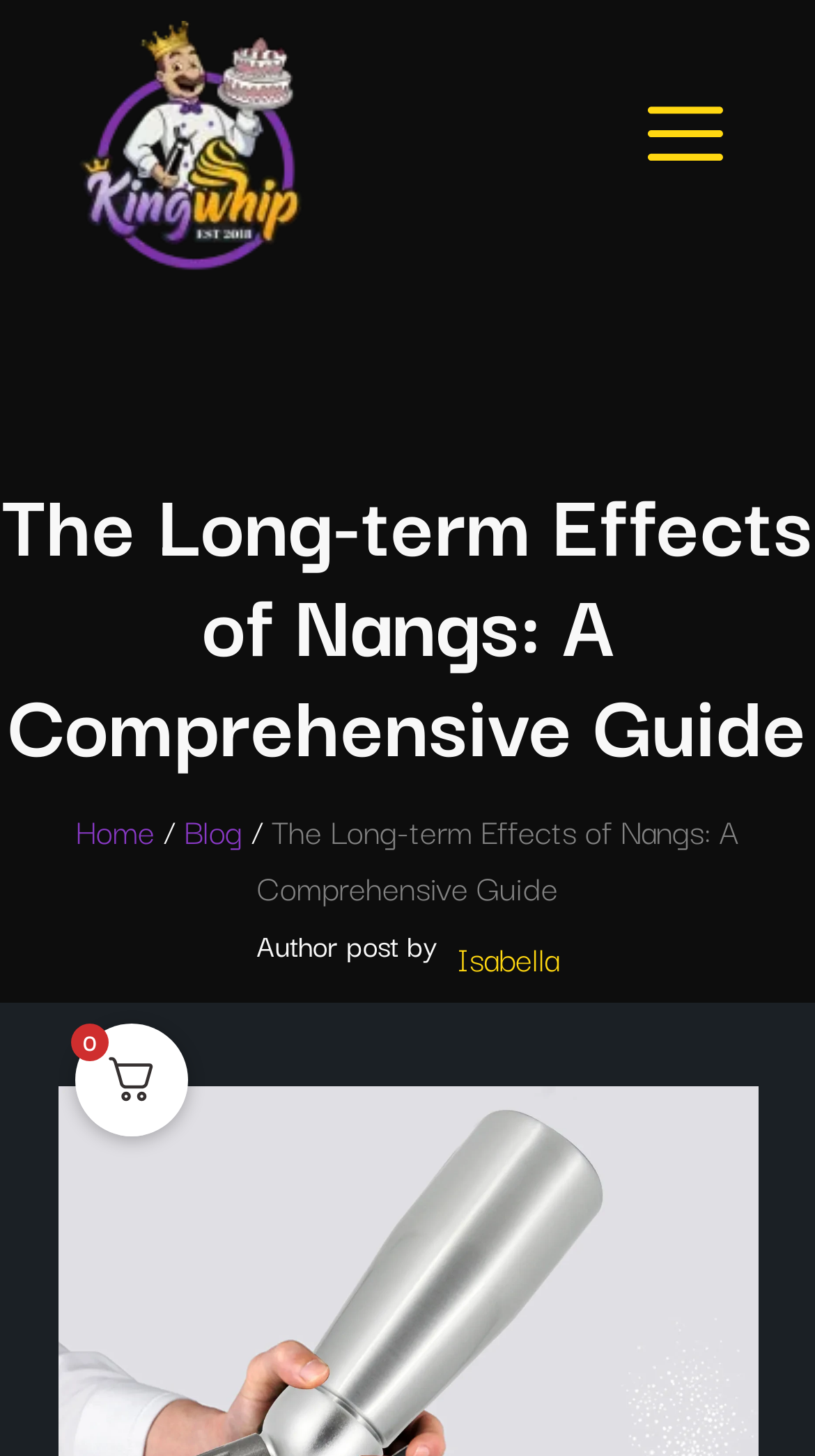Extract the primary header of the webpage and generate its text.

The Long-term Effects of Nangs: A Comprehensive Guide